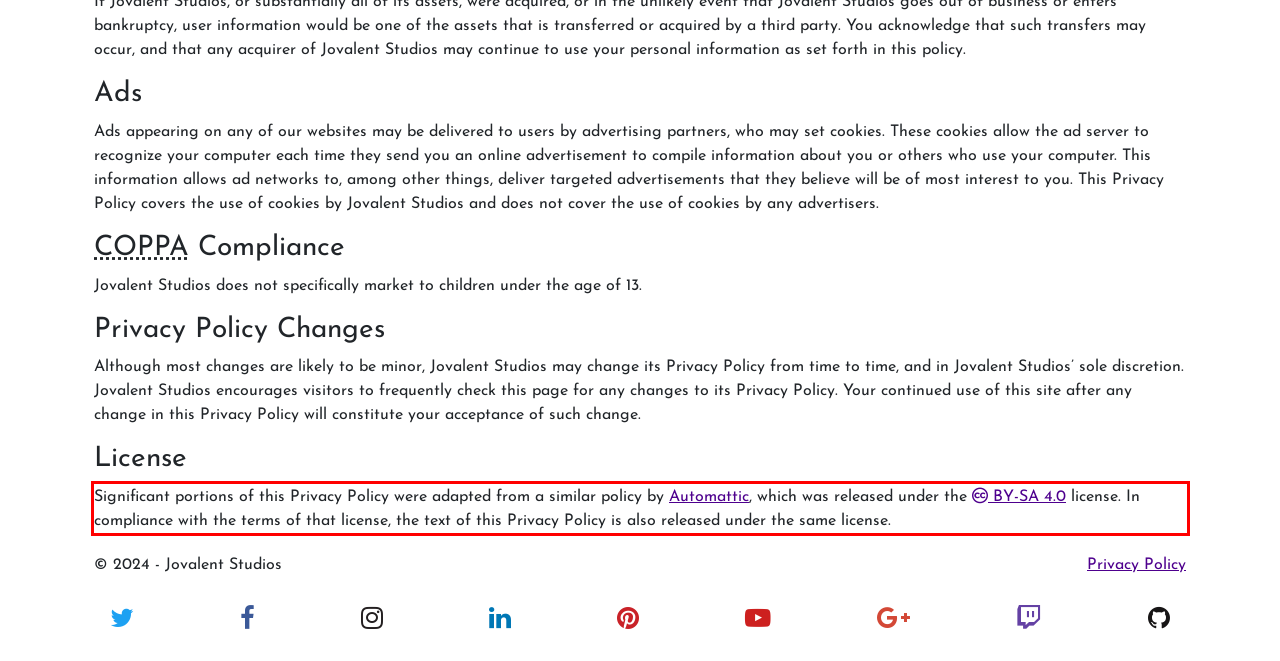By examining the provided screenshot of a webpage, recognize the text within the red bounding box and generate its text content.

Significant portions of this Privacy Policy were adapted from a similar policy by Automattic, which was released under the CC BY-SA 4.0 license. In compliance with the terms of that license, the text of this Privacy Policy is also released under the same license.